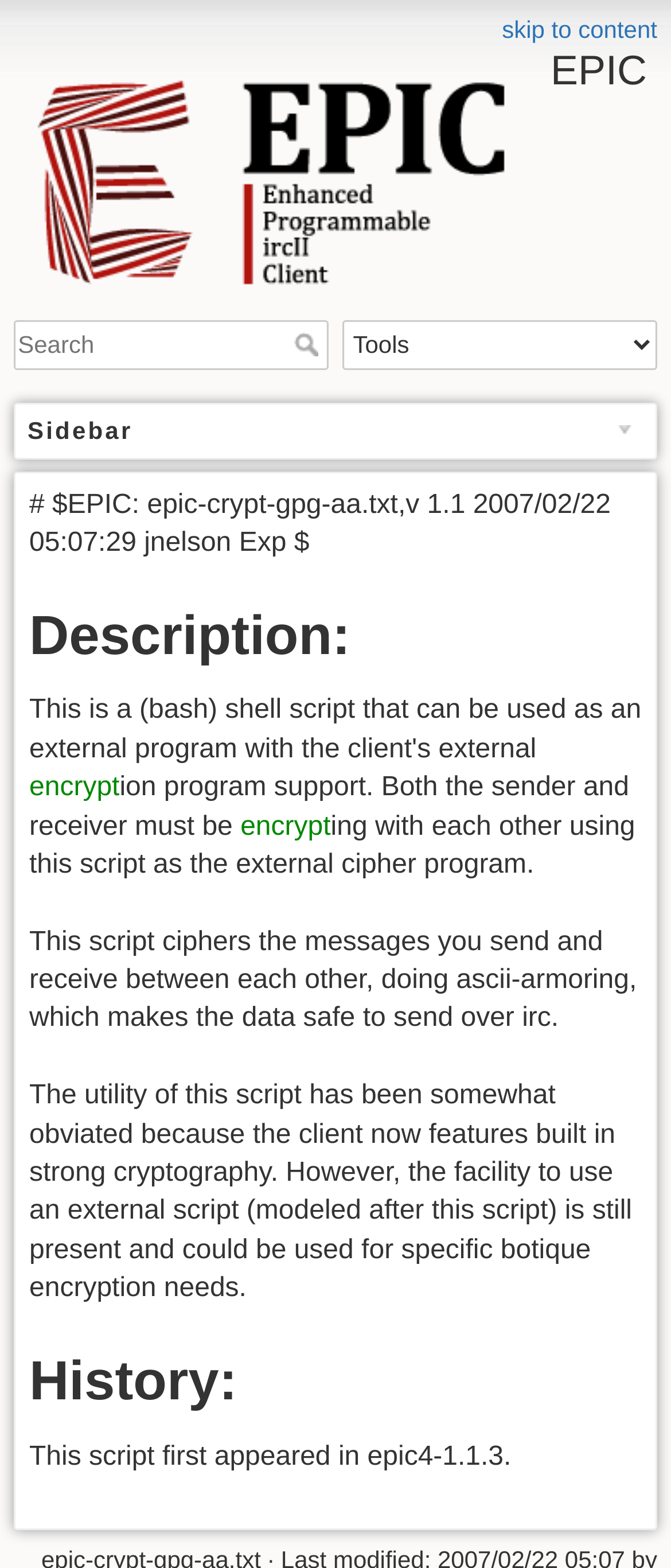From the webpage screenshot, predict the bounding box of the UI element that matches this description: "alt="News – Mangalayatan University, Aligarh"".

None